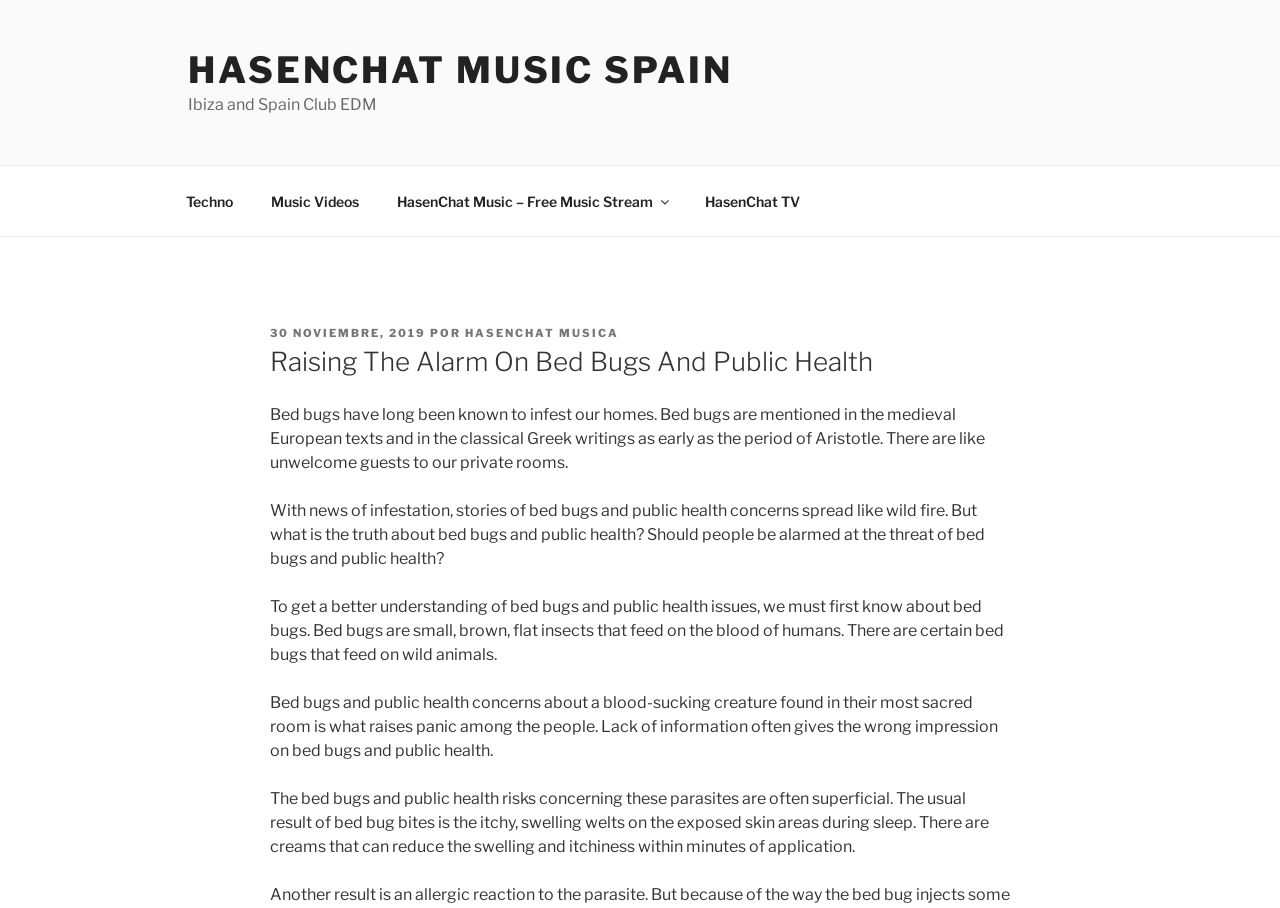Detail the webpage's structure and highlights in your description.

The webpage is about raising awareness on bed bugs and public health concerns. At the top, there is a link to "HASENCHAT MUSIC SPAIN" and a static text "Ibiza and Spain Club EDM" positioned next to it. Below these elements, a navigation menu labeled "Menú superior" is located, containing five links: "Techno", "Music Videos", "HasenChat Music – Free Music Stream", and "HasenChat TV".

The main content of the webpage is divided into sections. The first section has a header with the title "Raising The Alarm On Bed Bugs And Public Health" and a publication date "30 NOVIEMBRE, 2019" by "HASENCHAT MUSICA". Below the title, there are five paragraphs of text discussing bed bugs, their history, and their impact on public health. The text explains that bed bugs are small, brown, flat insects that feed on human blood, and their bites can cause itchy, swelling welts on the skin. The paragraphs also mention that lack of information often leads to misconceptions about bed bugs and public health risks.

The text is positioned in the middle of the webpage, with a significant amount of space above and below it. There are no images on the page. The overall structure of the webpage is simple, with a clear hierarchy of elements and a focus on the main content.